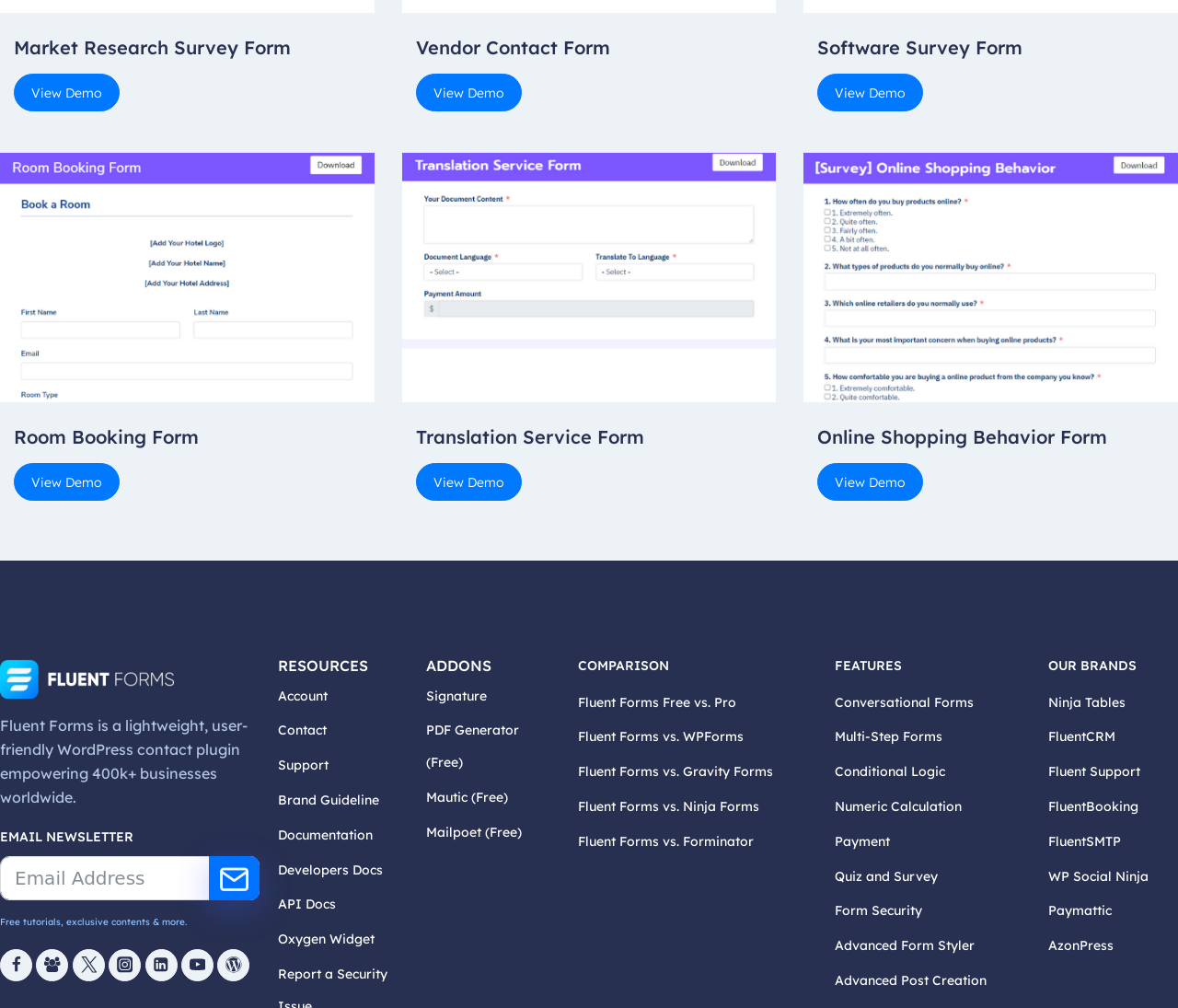Utilize the details in the image to give a detailed response to the question: How many resources links are present in the 'RESOURCES' section?

The answer can be found by counting the number of link elements in the 'RESOURCES' section, which are Account, Contact, Support, Brand Guideline, Documentation, Developers Docs, API Docs, and Oxygen Widget.